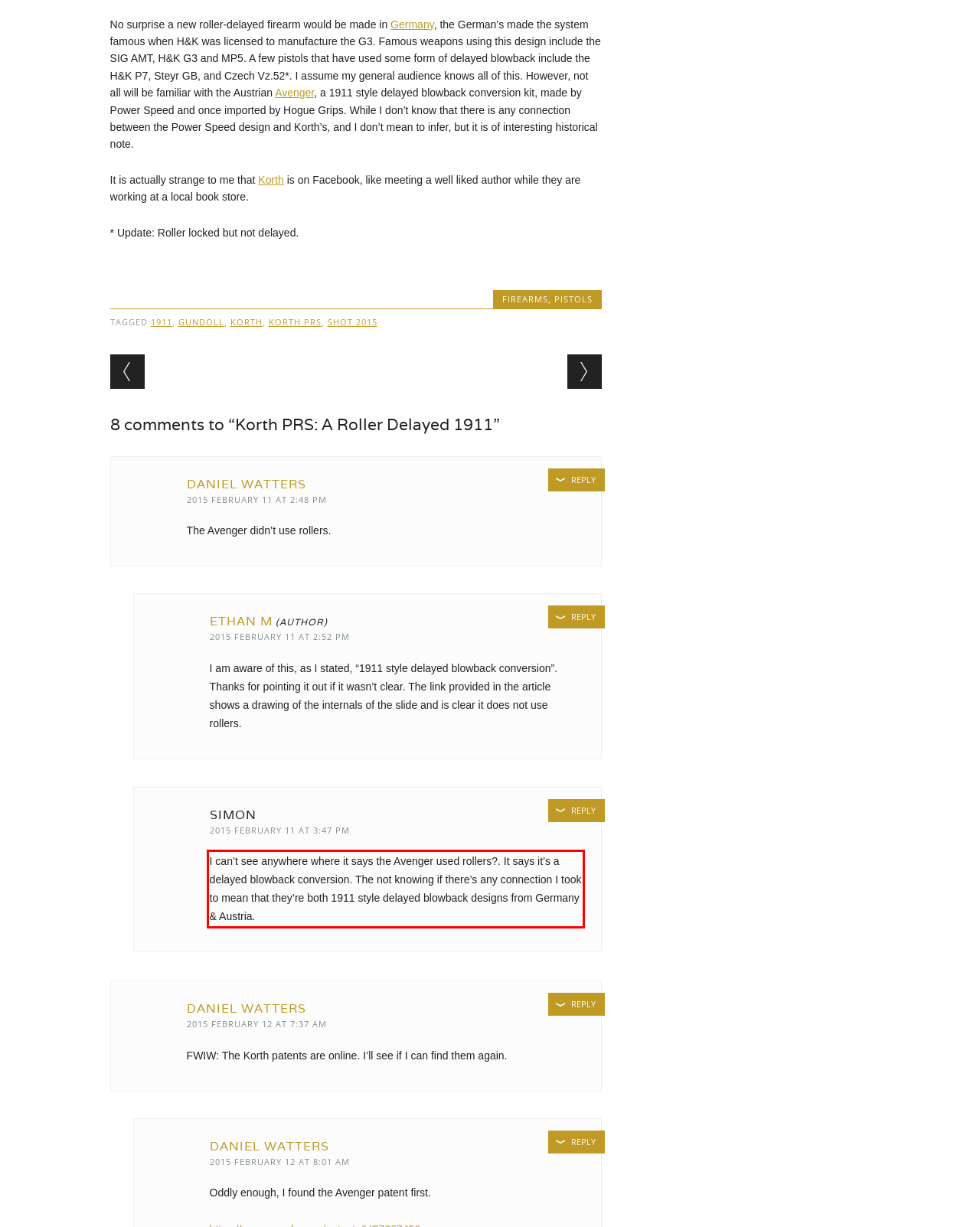Please examine the screenshot of the webpage and read the text present within the red rectangle bounding box.

I can’t see anywhere where it says the Avenger used rollers?. It says it’s a delayed blowback conversion. The not knowing if there’s any connection I took to mean that they’re both 1911 style delayed blowback designs from Germany & Austria.